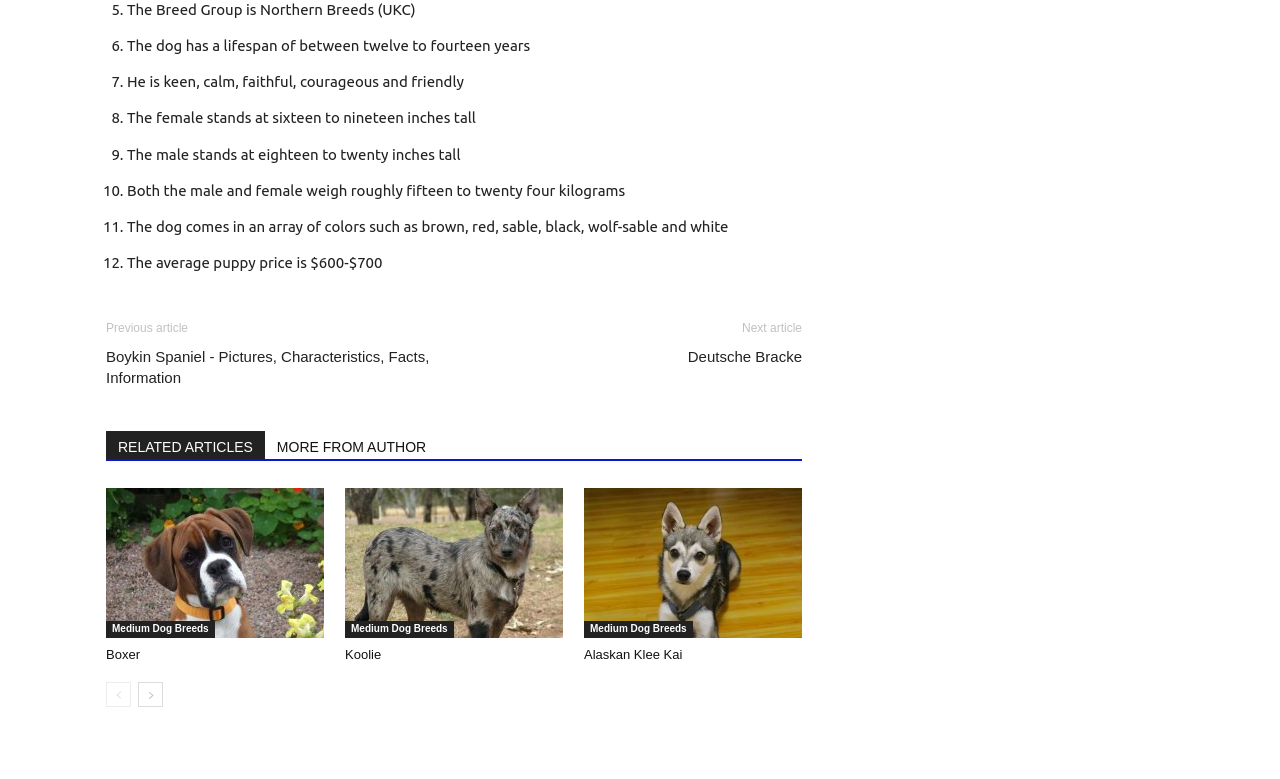Please identify the bounding box coordinates of the area that needs to be clicked to fulfill the following instruction: "Go to the previous article."

[0.083, 0.412, 0.147, 0.43]